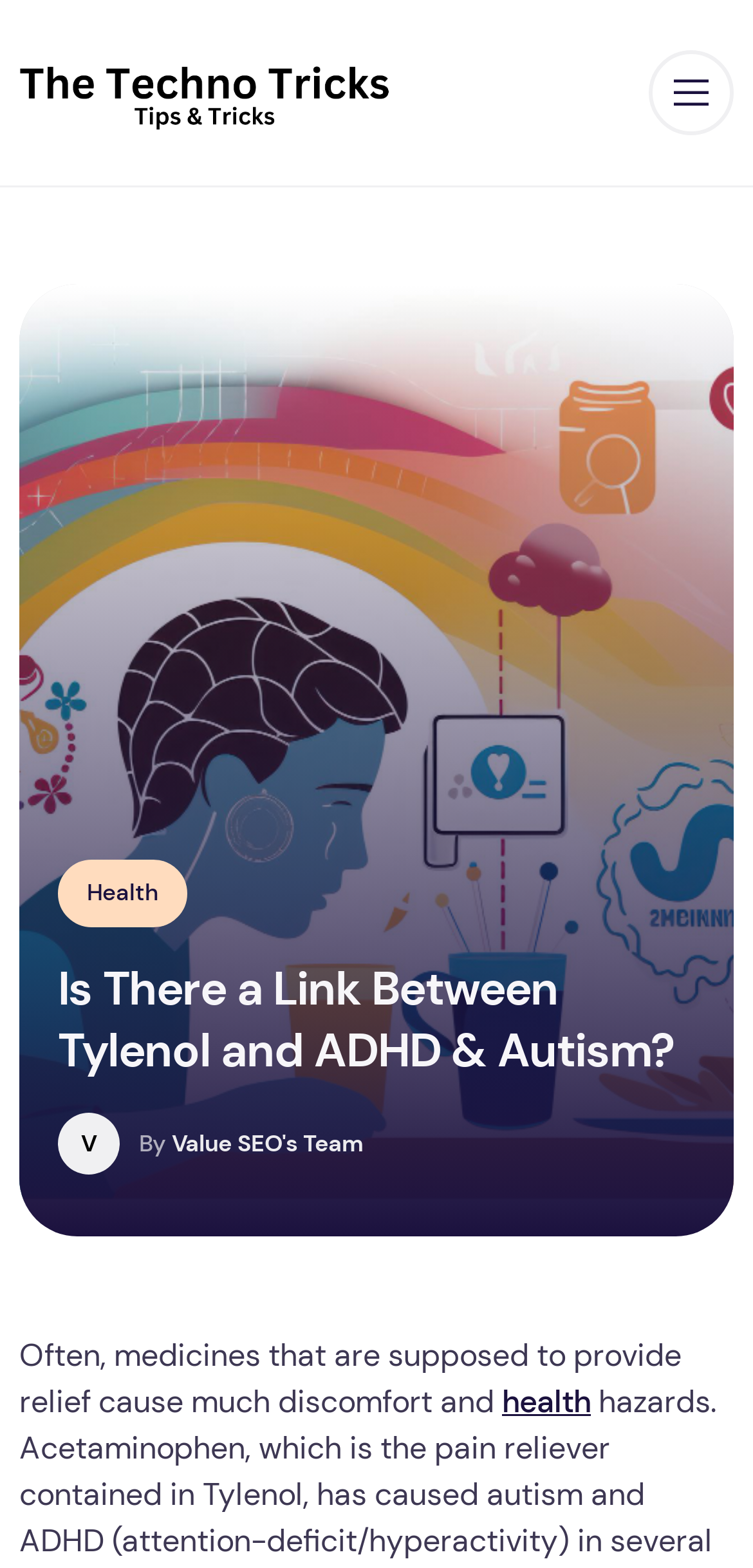Is there a menu button on the webpage?
Provide a comprehensive and detailed answer to the question.

I found that there is a menu button on the webpage by looking at the button 'Open menu ' located at [0.862, 0.032, 0.974, 0.086] which indicates that it is a menu button.